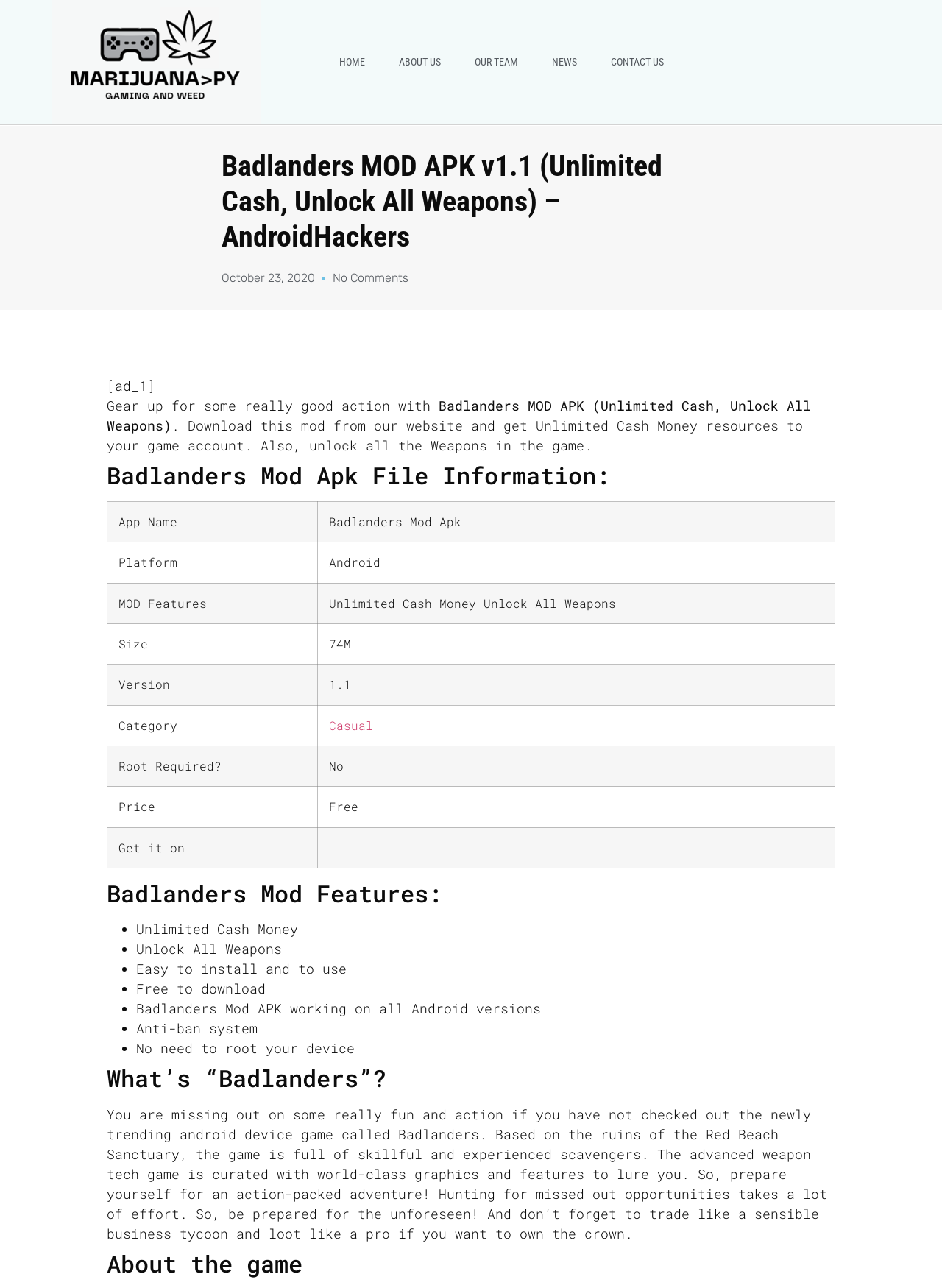Find the bounding box coordinates of the element to click in order to complete this instruction: "Read the 'What’s “Badlanders”?' section". The bounding box coordinates must be four float numbers between 0 and 1, denoted as [left, top, right, bottom].

[0.113, 0.826, 0.887, 0.848]